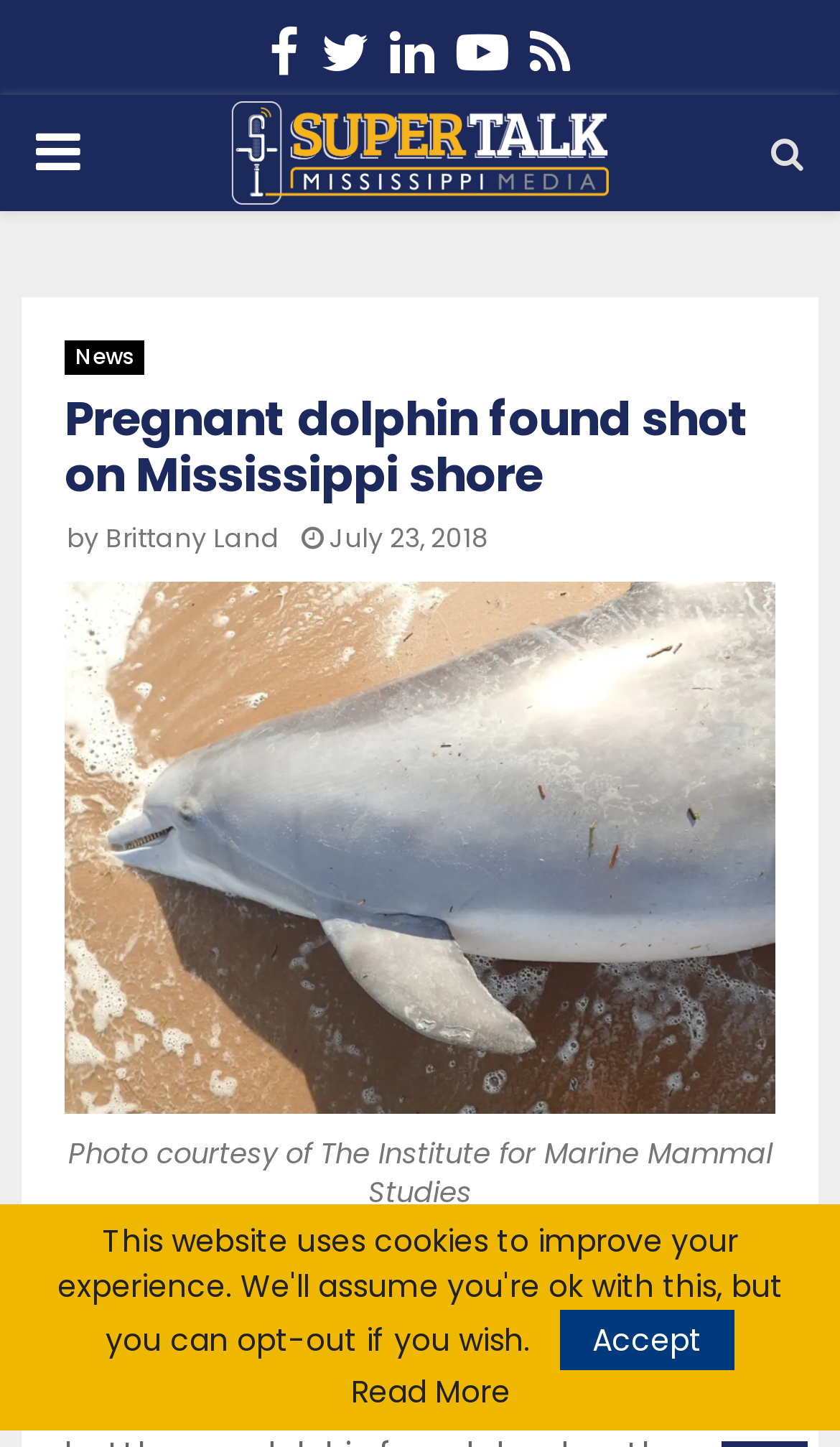Please identify and generate the text content of the webpage's main heading.

Pregnant dolphin found shot on Mississippi shore